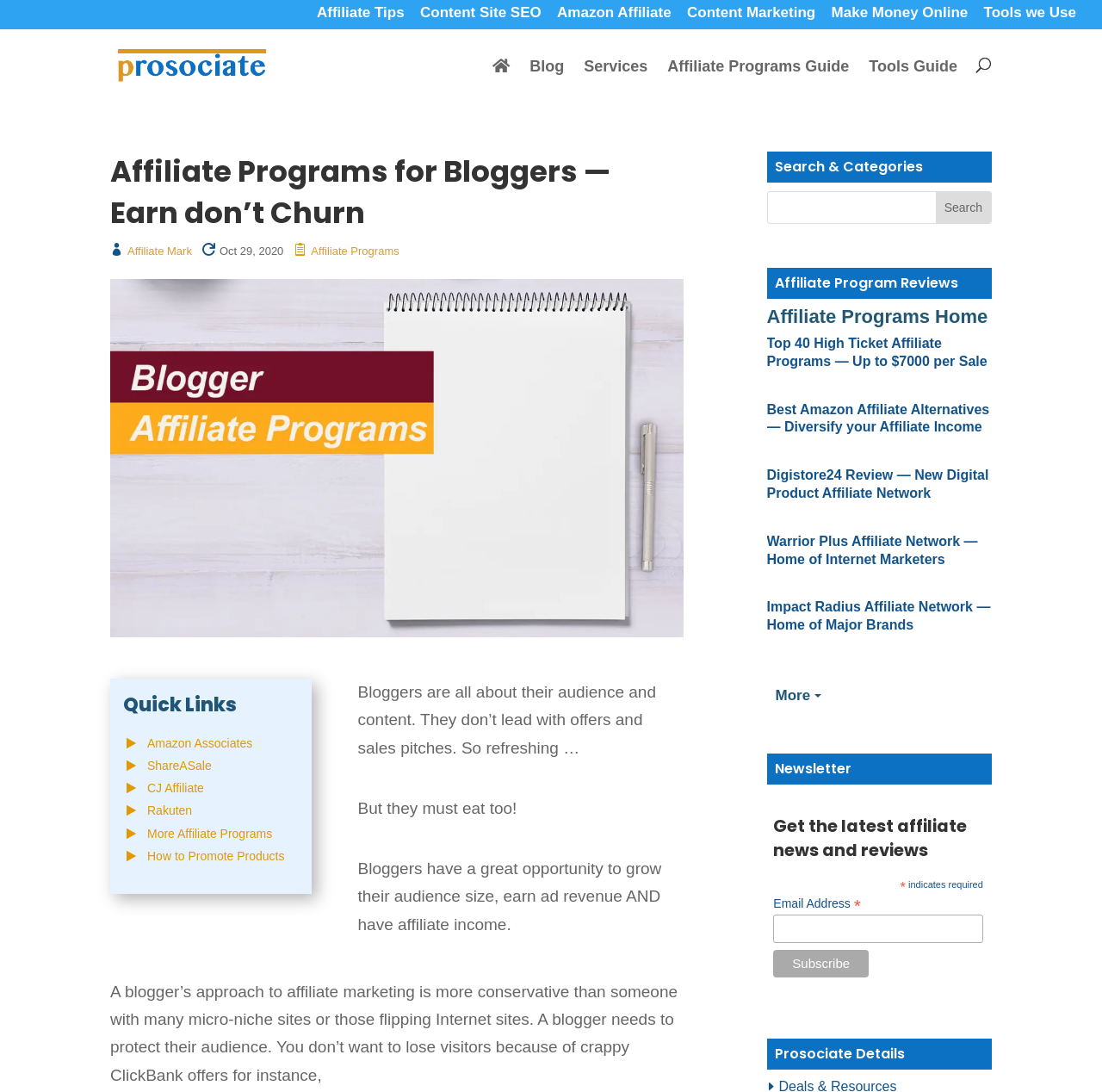Could you provide the bounding box coordinates for the portion of the screen to click to complete this instruction: "Search for affiliate programs"?

[0.1, 0.027, 0.9, 0.028]